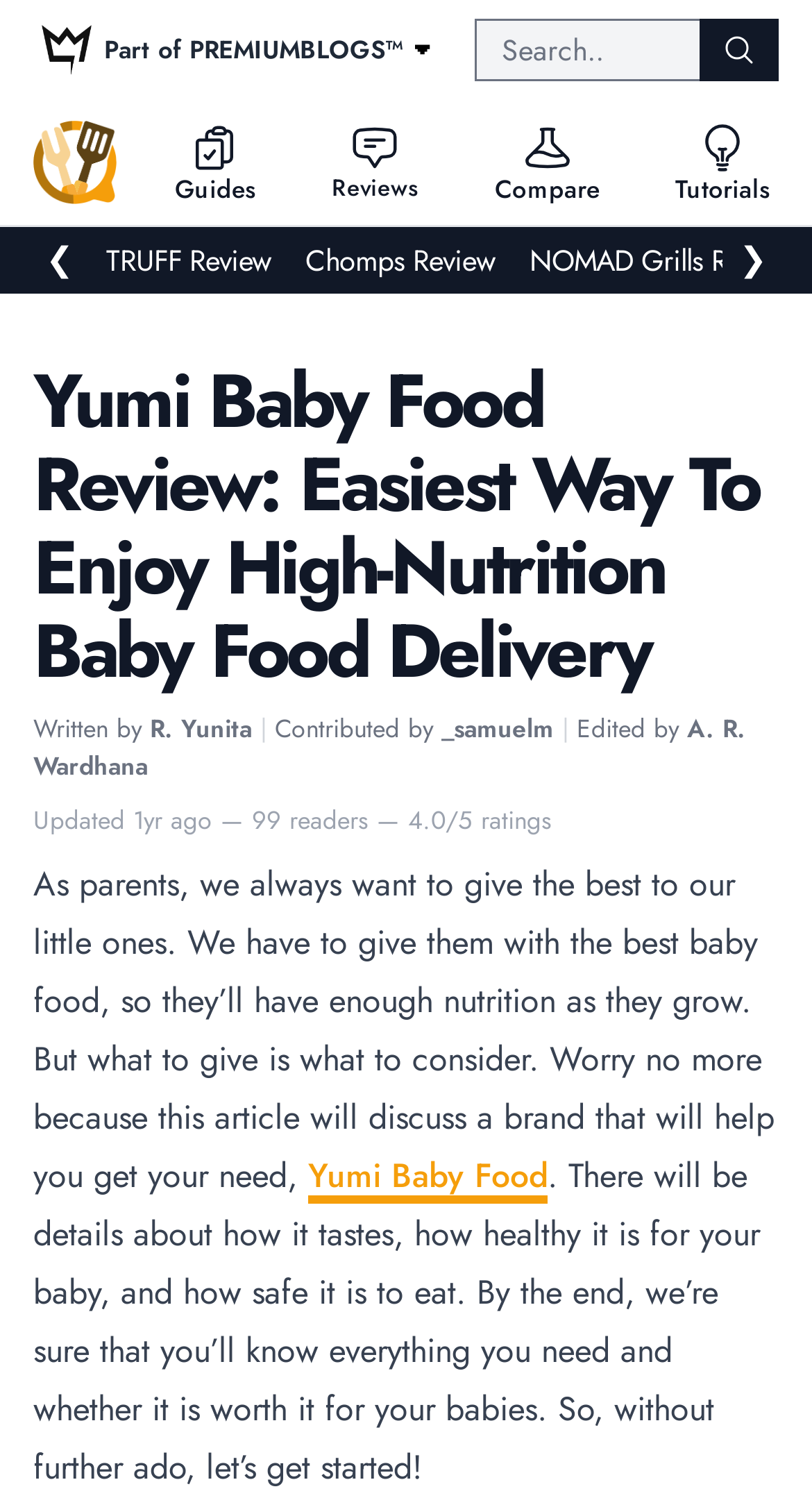Please find the bounding box coordinates of the clickable region needed to complete the following instruction: "check lean-to porch installation". The bounding box coordinates must consist of four float numbers between 0 and 1, i.e., [left, top, right, bottom].

None